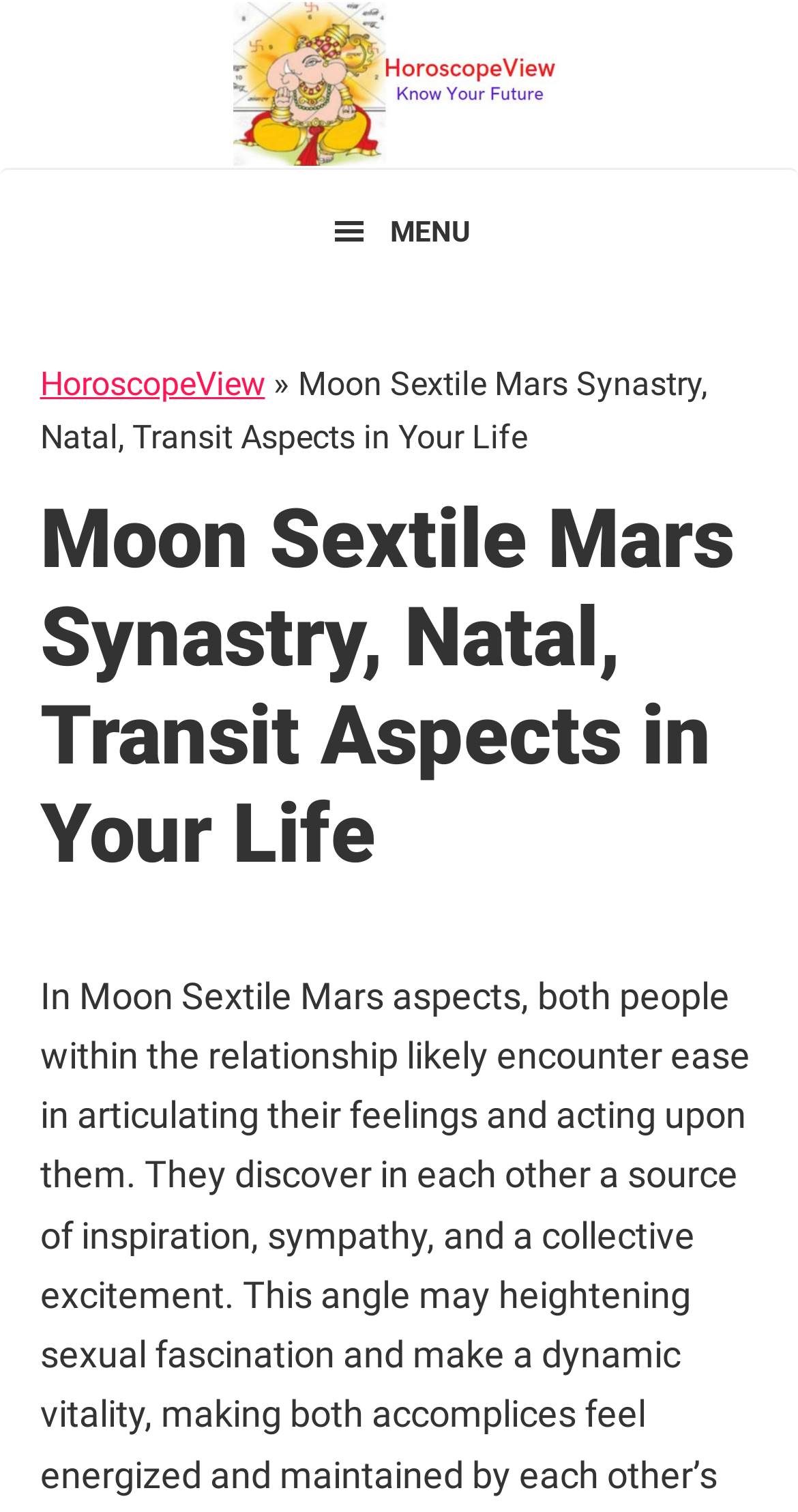Please locate the UI element described by "HoroscopeView" and provide its bounding box coordinates.

[0.0, 0.001, 1.0, 0.11]